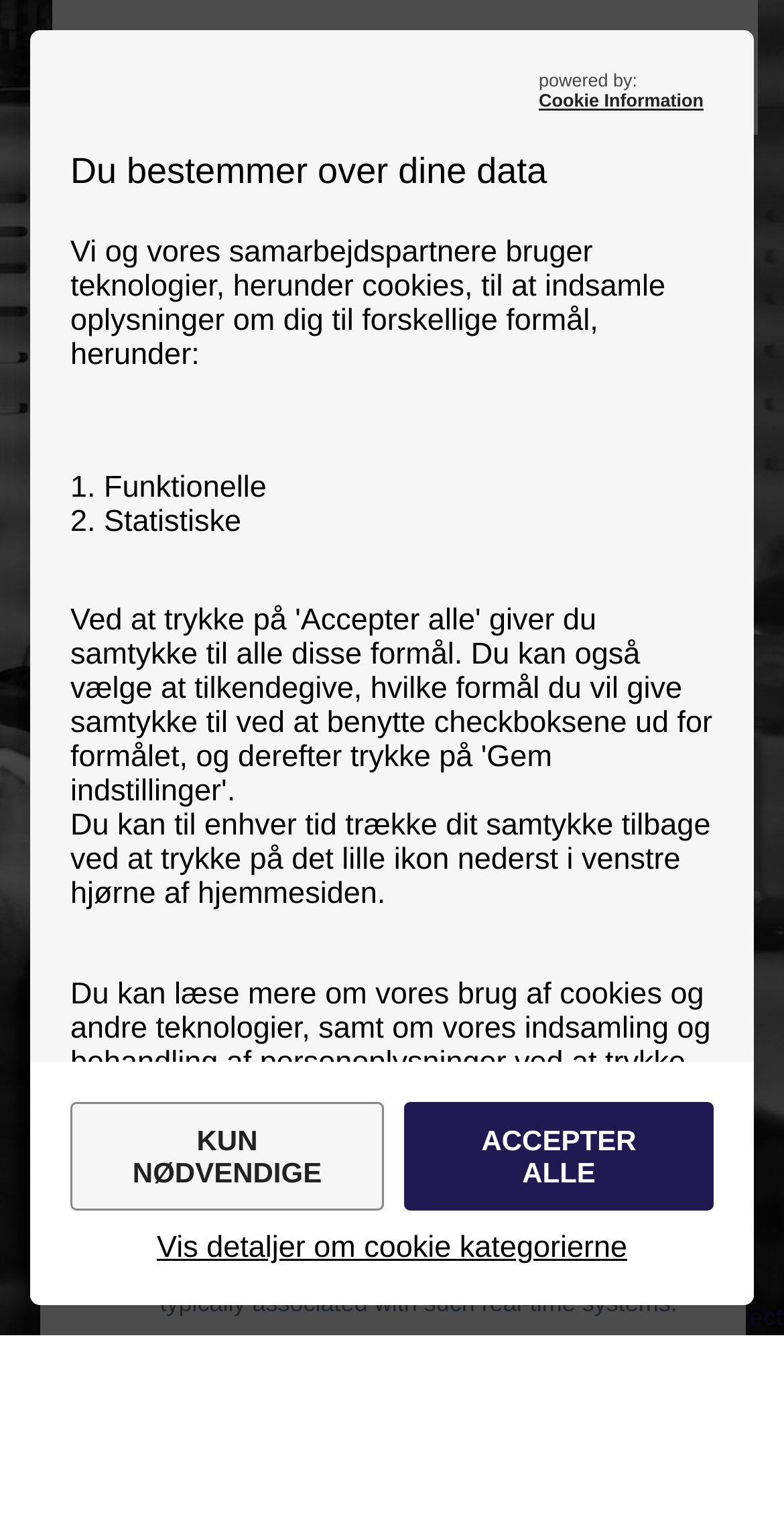Locate the coordinates of the bounding box for the clickable region that fulfills this instruction: "View AAU modules".

[0.127, 0.166, 0.873, 0.277]